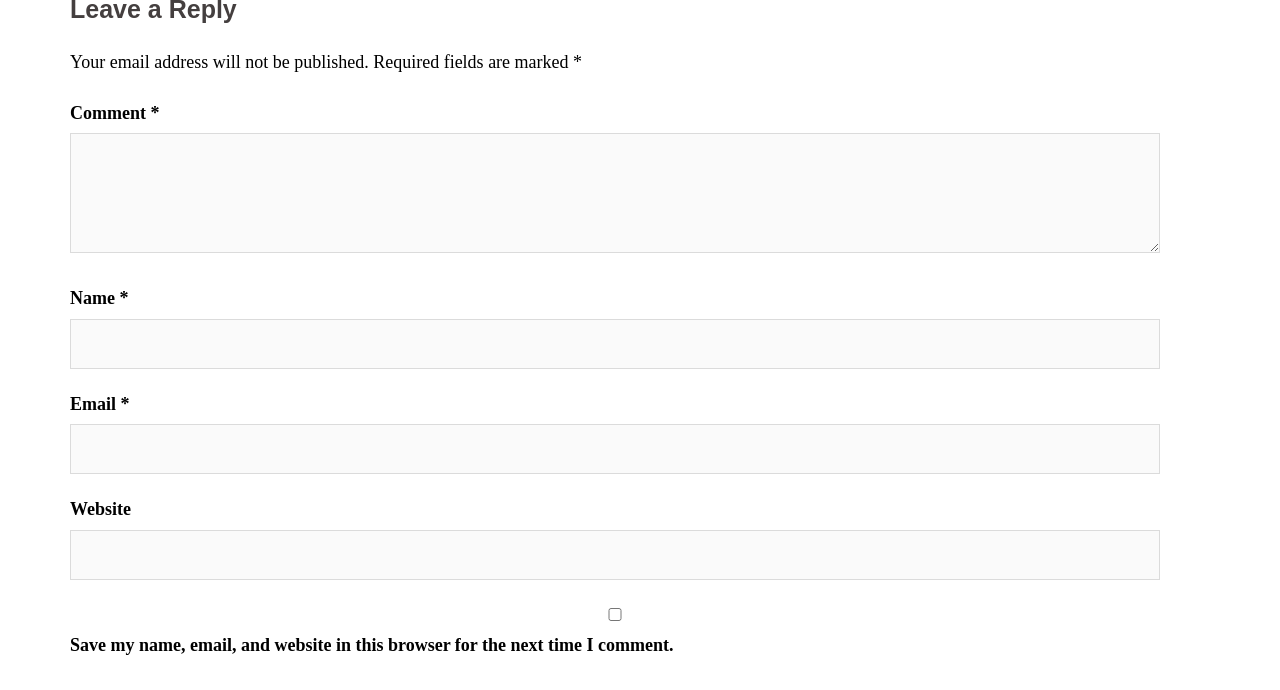Give a one-word or short phrase answer to the question: 
How many textboxes are in the form?

4